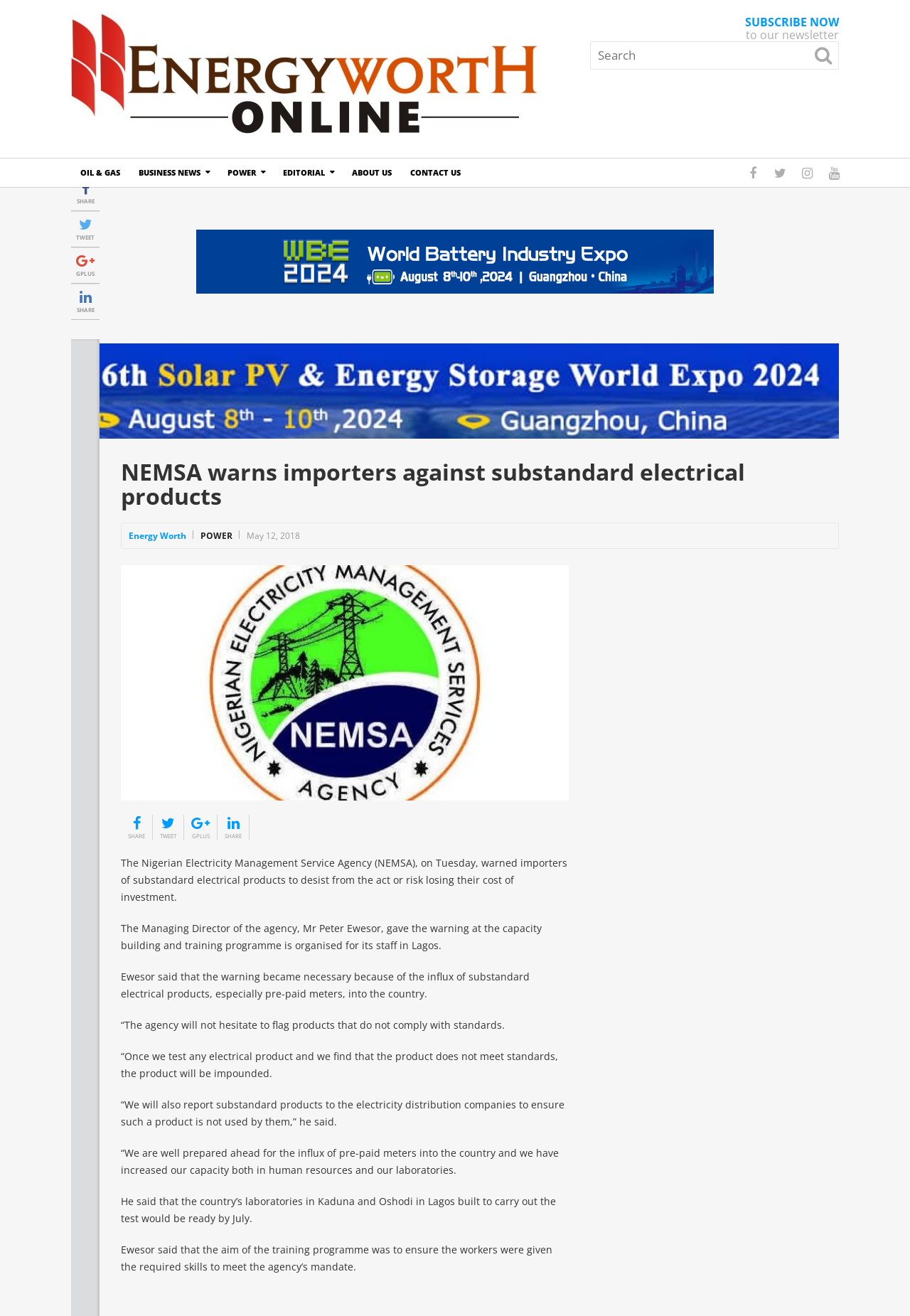Analyze the image and answer the question with as much detail as possible: 
What is the name of the website?

I determined the name of the website by looking at the heading element with the text 'Energy Worth Online' which is located at the top of the webpage.